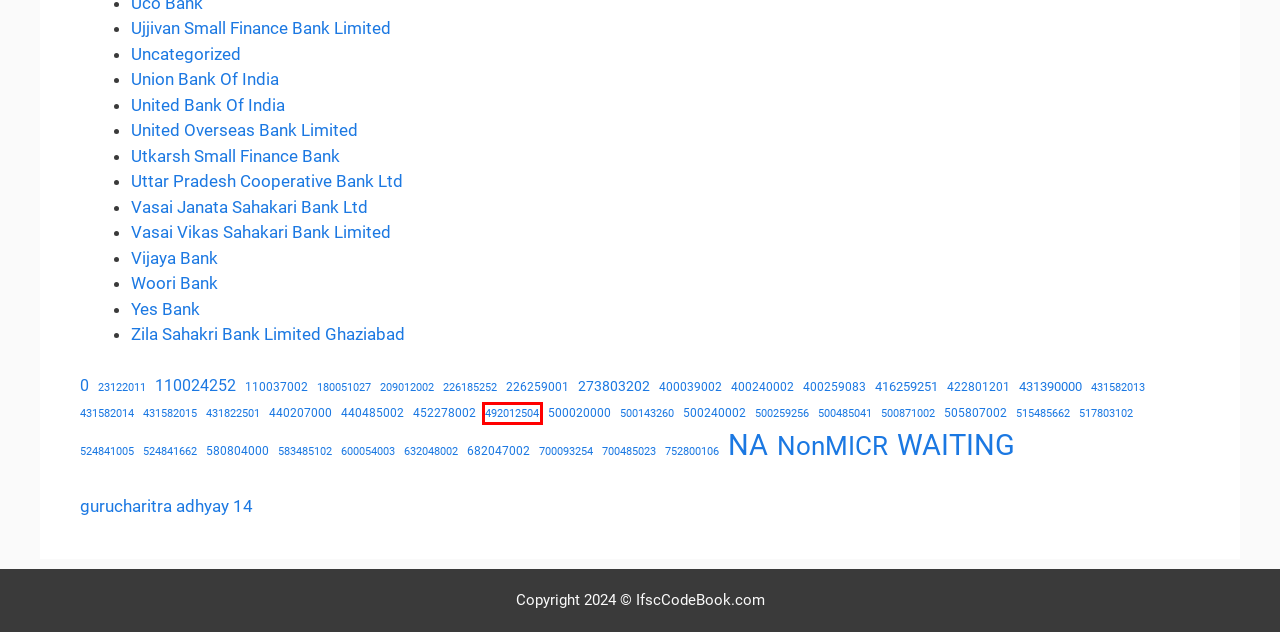Given a webpage screenshot with a red bounding box around a particular element, identify the best description of the new webpage that will appear after clicking on the element inside the red bounding box. Here are the candidates:
A. 700093254 - BankIFSCcode.pro
B. 492012504 - BankIFSCcode.pro
C. 500240002 - BankIFSCcode.pro
D. 500020000 - BankIFSCcode.pro
E. 524841662 - BankIFSCcode.pro
F. NonMICR - BankIFSCcode.pro
G. 517803102 - BankIFSCcode.pro
H. United Overseas Bank Limited - BankIFSCcode.pro

B